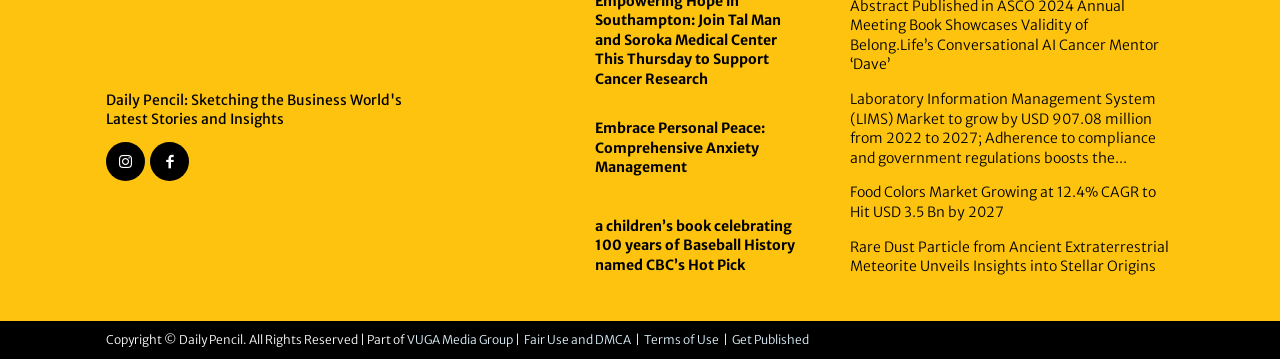Identify the bounding box for the UI element specified in this description: "Fair Use and DMCA". The coordinates must be four float numbers between 0 and 1, formatted as [left, top, right, bottom].

[0.409, 0.925, 0.493, 0.967]